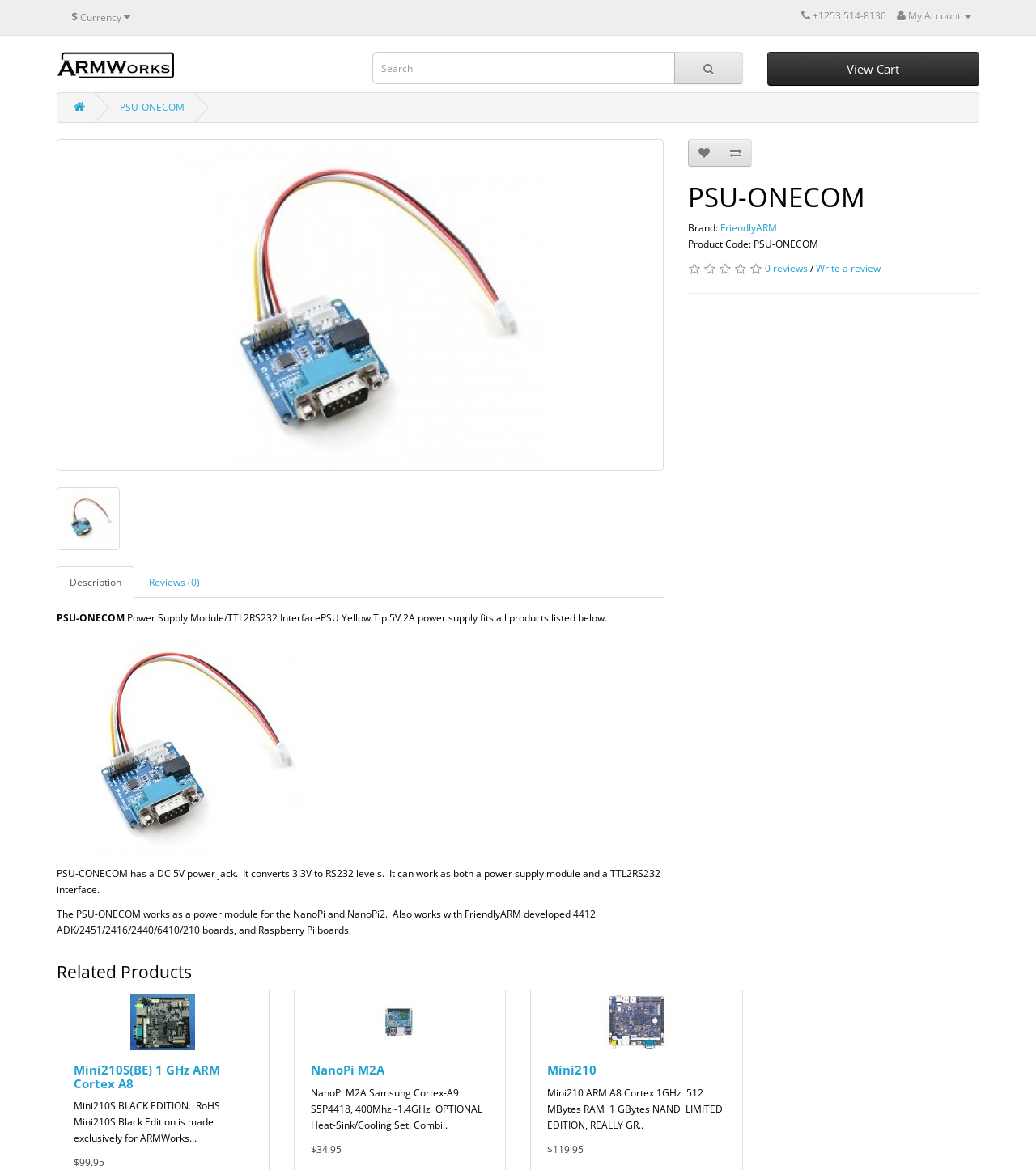What is the function of the PSU-ONECOM?
Look at the image and provide a detailed response to the question.

I found the function information in the section where the product details are listed. The text 'Power Supply Module/TTL2RS232 Interface' is part of the product description, which indicates that the PSU-ONECOM has this function.